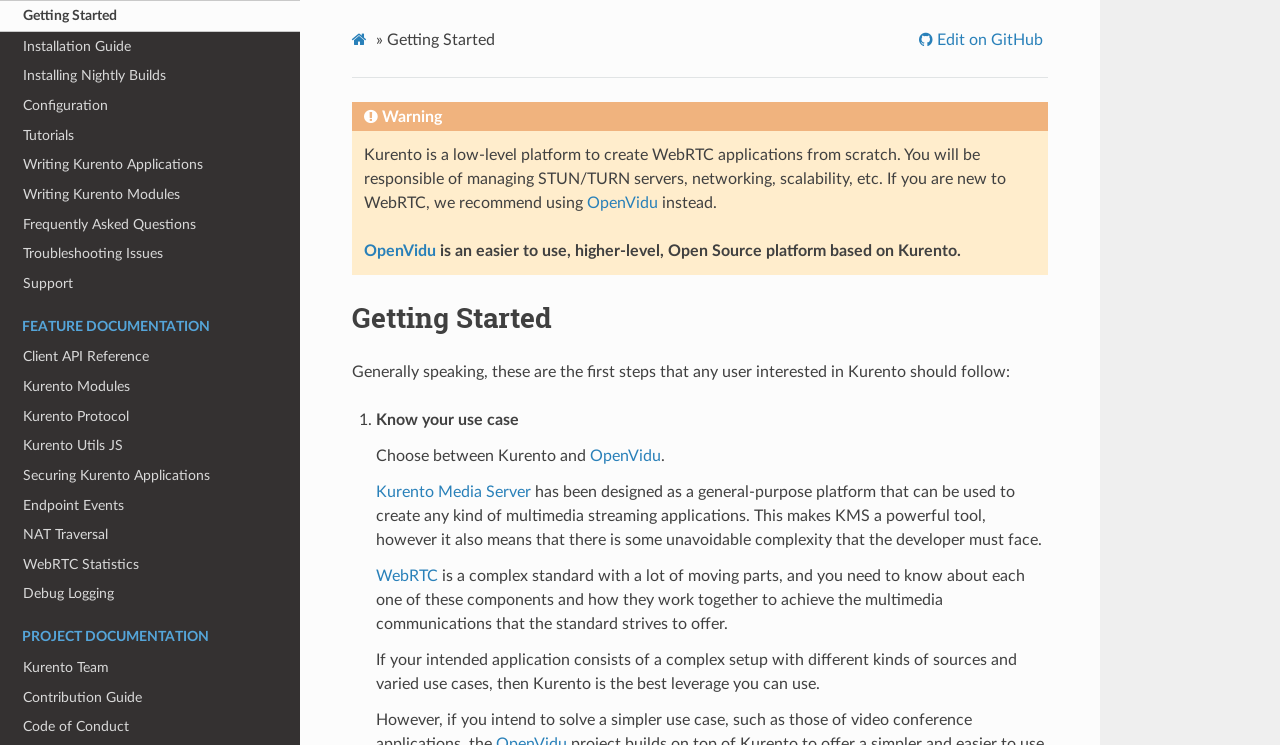Determine the bounding box coordinates of the area to click in order to meet this instruction: "Edit on GitHub".

[0.718, 0.035, 0.819, 0.071]